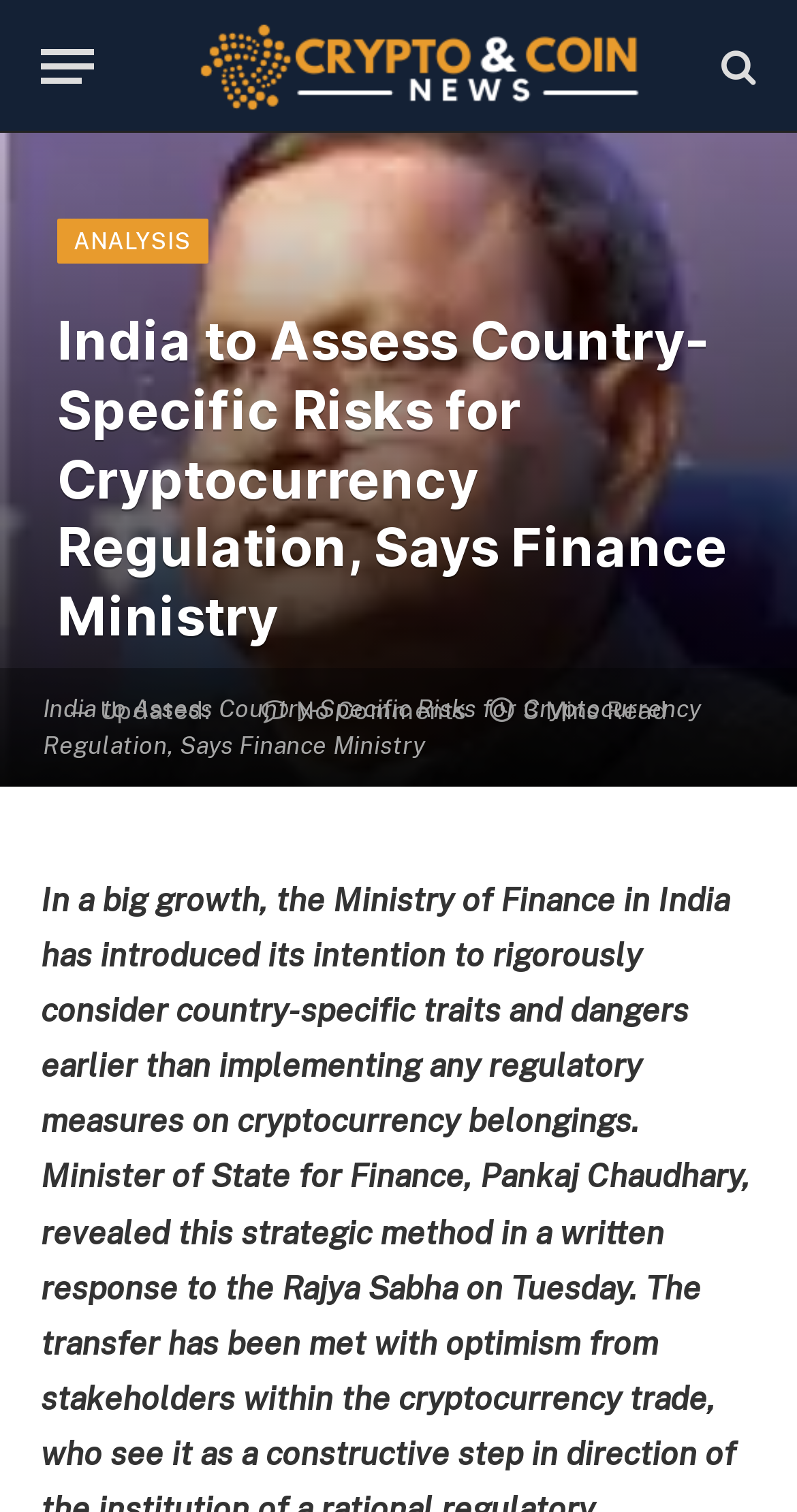Identify the headline of the webpage and generate its text content.

India to Assess Country-Specific Risks for Cryptocurrency Regulation, Says Finance Ministry